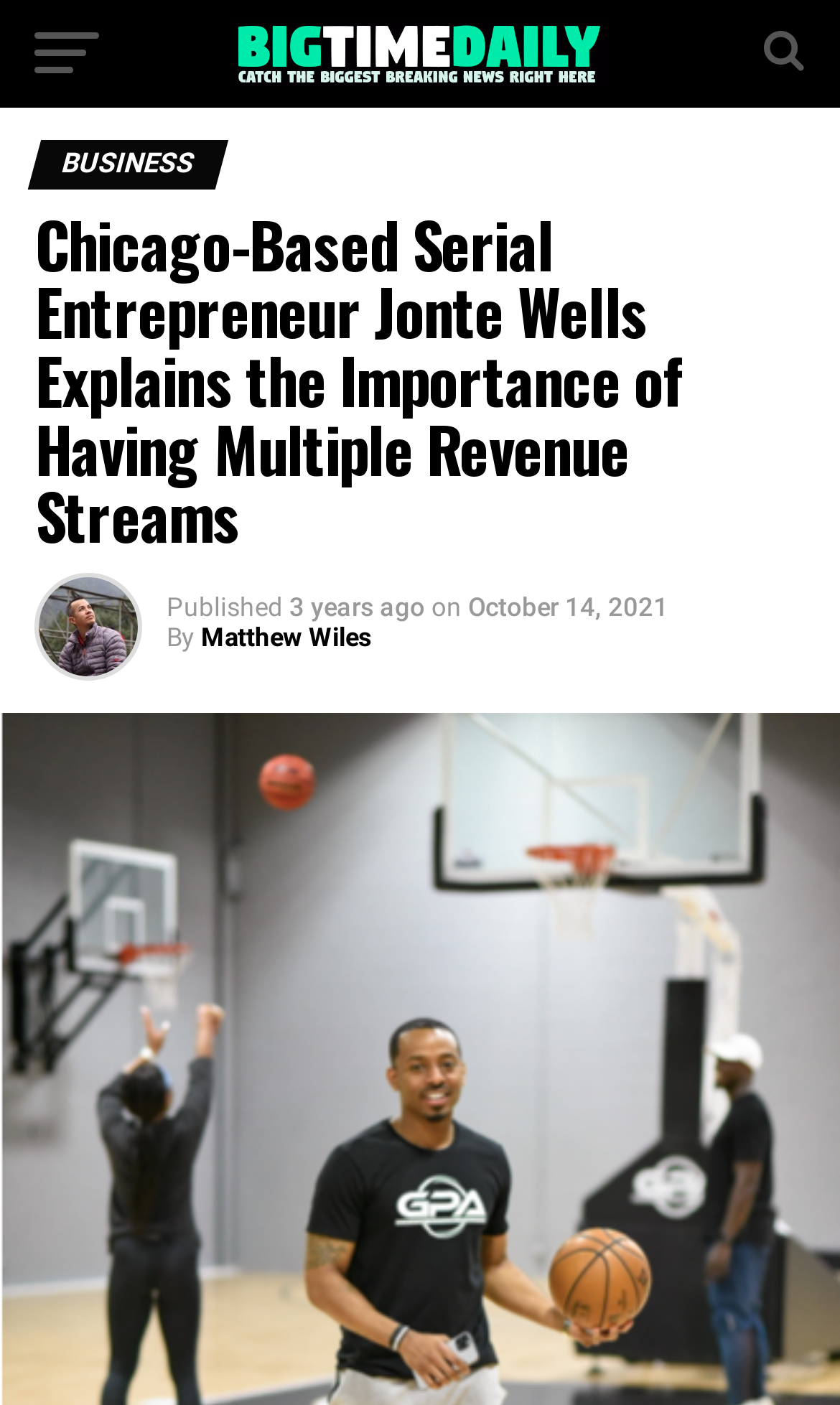Write an elaborate caption that captures the essence of the webpage.

The webpage appears to be an article page from Bigtime Daily, a news or blog website. At the top, there is a logo of Bigtime Daily, which is an image accompanied by a link to the website's homepage. Below the logo, there is a header section that spans almost the entire width of the page. Within this section, there are two headings: "BUSINESS" and the title of the article, "Chicago-Based Serial Entrepreneur Jonte Wells Explains the Importance of Having Multiple Revenue Streams". The article title is quite long and takes up most of the header section.

To the right of the article title, there is a small image, likely a profile picture or an icon, with the label "mm". Below the header section, there is a section that displays the publication information of the article. This section contains three pieces of text: "Published", "3 years ago", and "on". The "on" text is followed by a specific date, "October 14, 2021", which is displayed in a time element. Additionally, there is a "By" label followed by a link to the author's name, "Matthew Wiles".

Overall, the webpage has a simple and clean layout, with a clear hierarchy of elements. The article title and publication information are prominently displayed, making it easy for readers to quickly understand the content of the page.